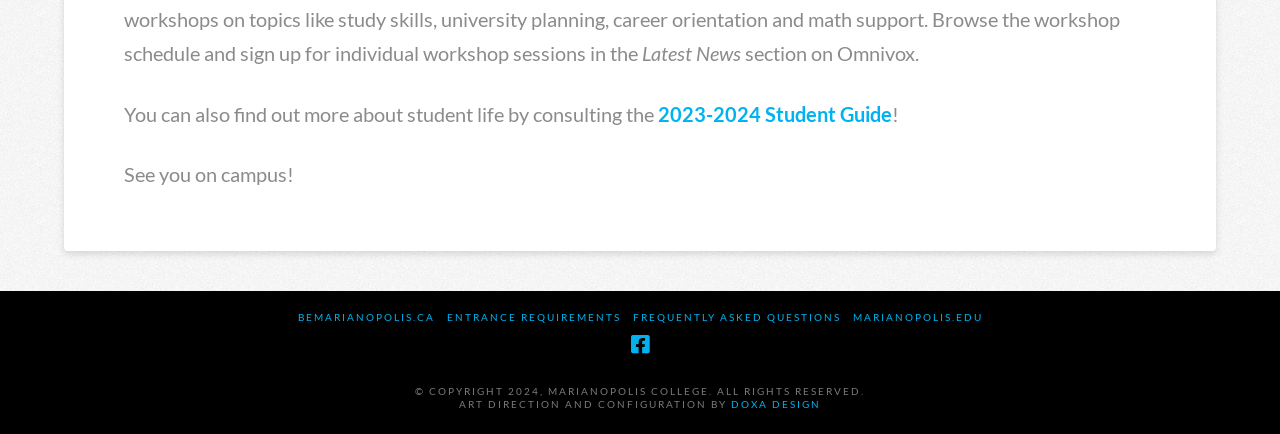Answer succinctly with a single word or phrase:
What is the name of the design company?

Doxa Design